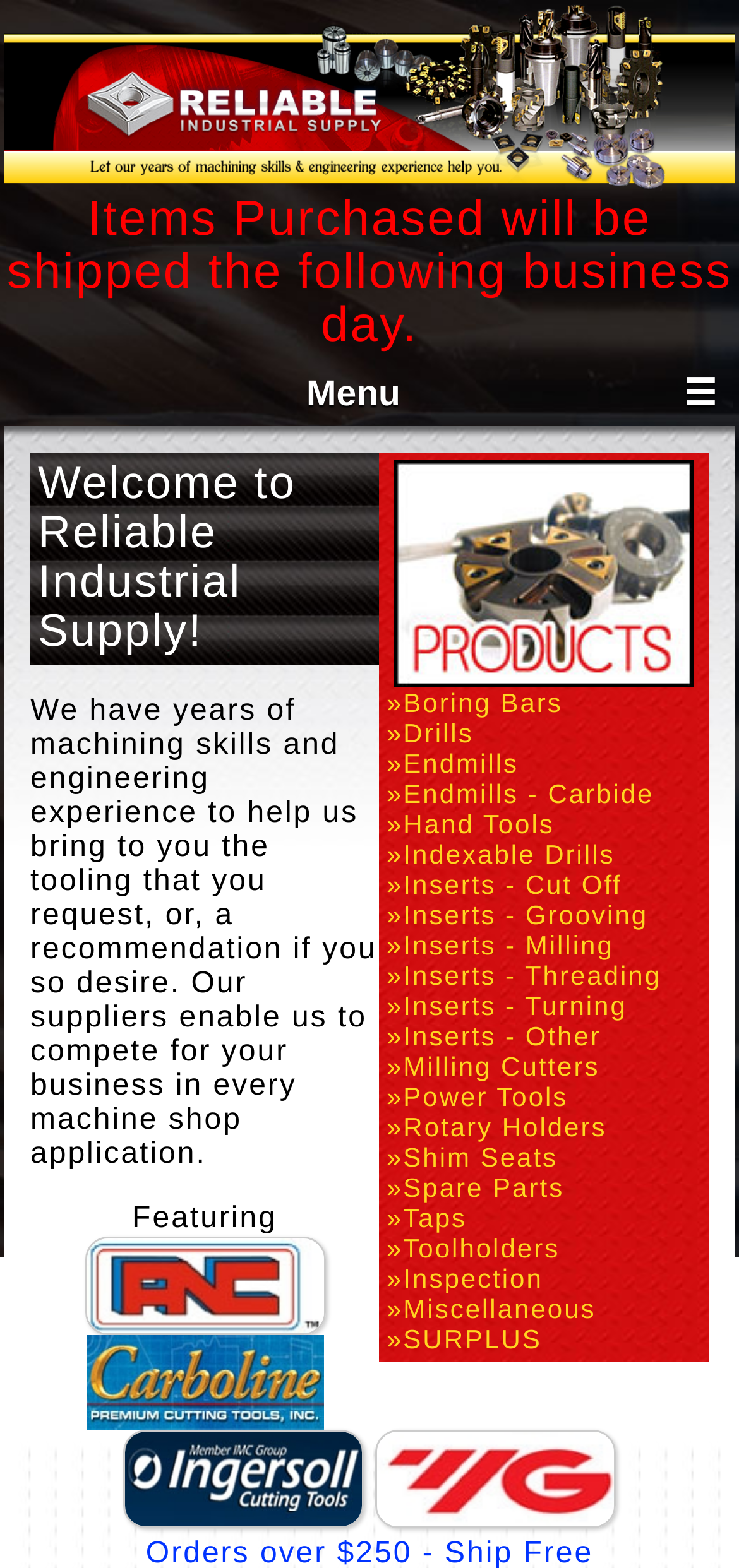Extract the bounding box coordinates of the UI element described: "Contact". Provide the coordinates in the format [left, top, right, bottom] with values ranging from 0 to 1.

None